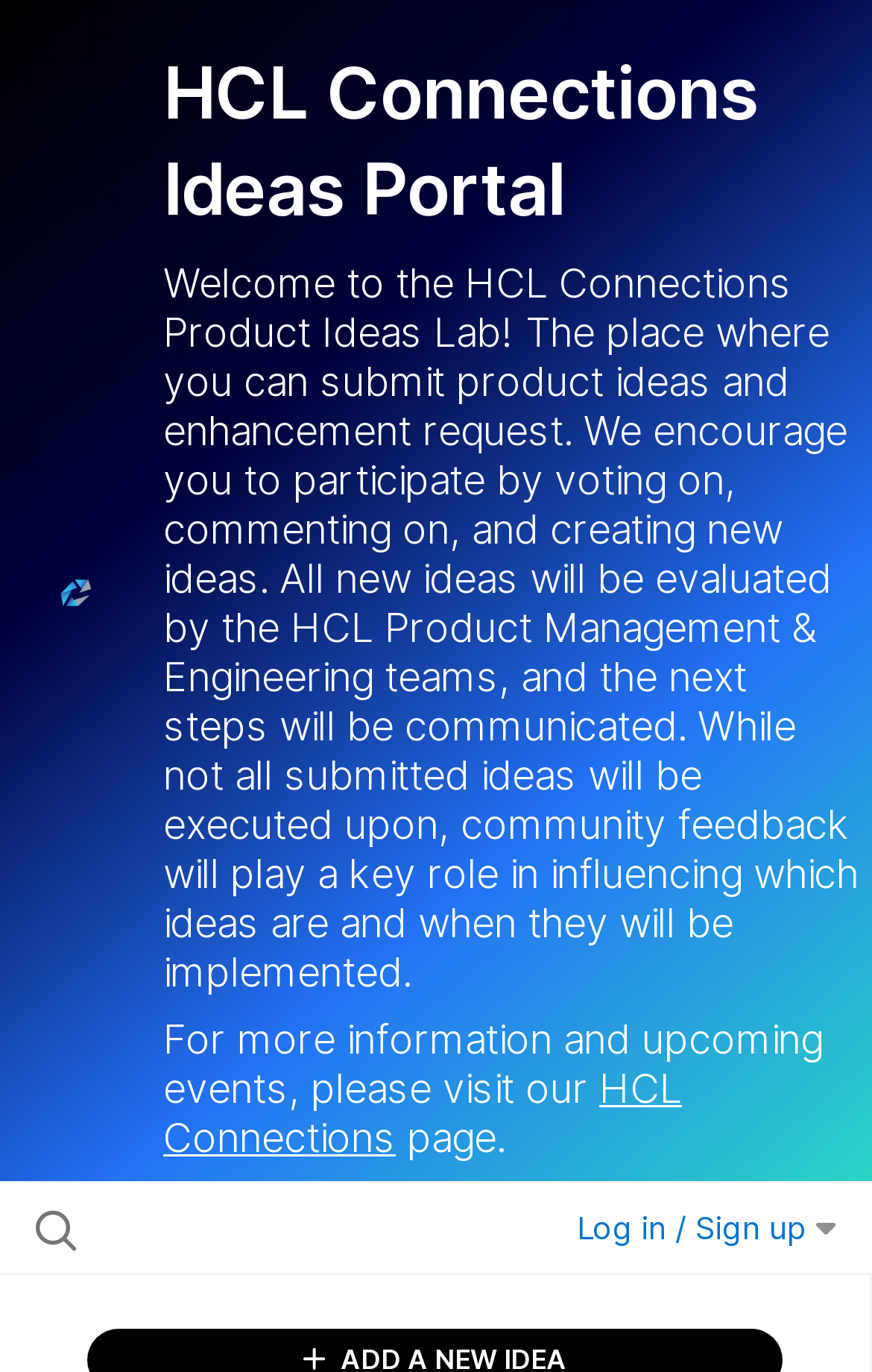How can users find more information?
Analyze the screenshot and provide a detailed answer to the question.

The webpage suggests that users can find more information and upcoming events by visiting the HCL Connections page, which is linked from this portal.